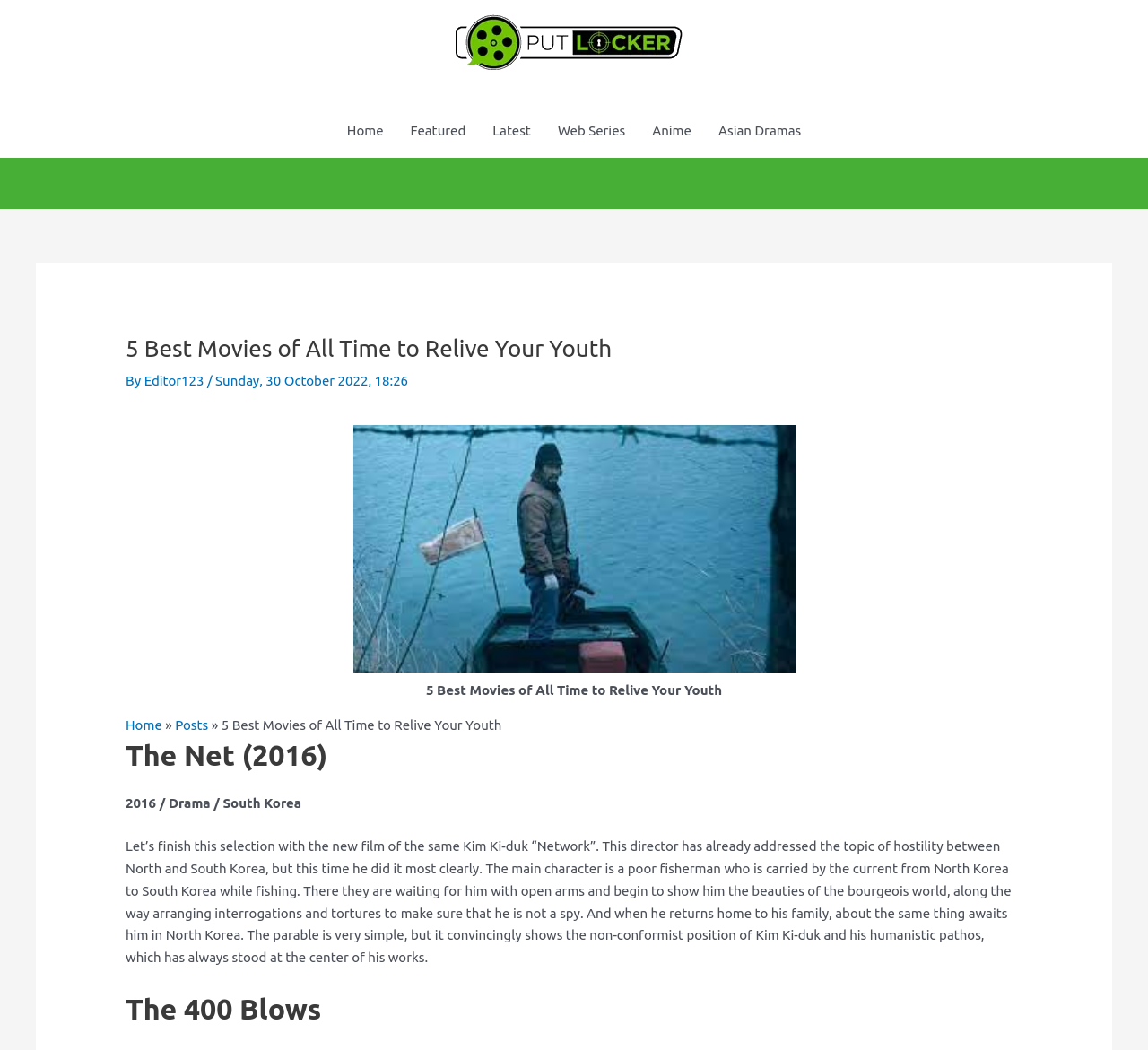Specify the bounding box coordinates of the element's region that should be clicked to achieve the following instruction: "Go to the Home page". The bounding box coordinates consist of four float numbers between 0 and 1, in the format [left, top, right, bottom].

[0.29, 0.099, 0.346, 0.15]